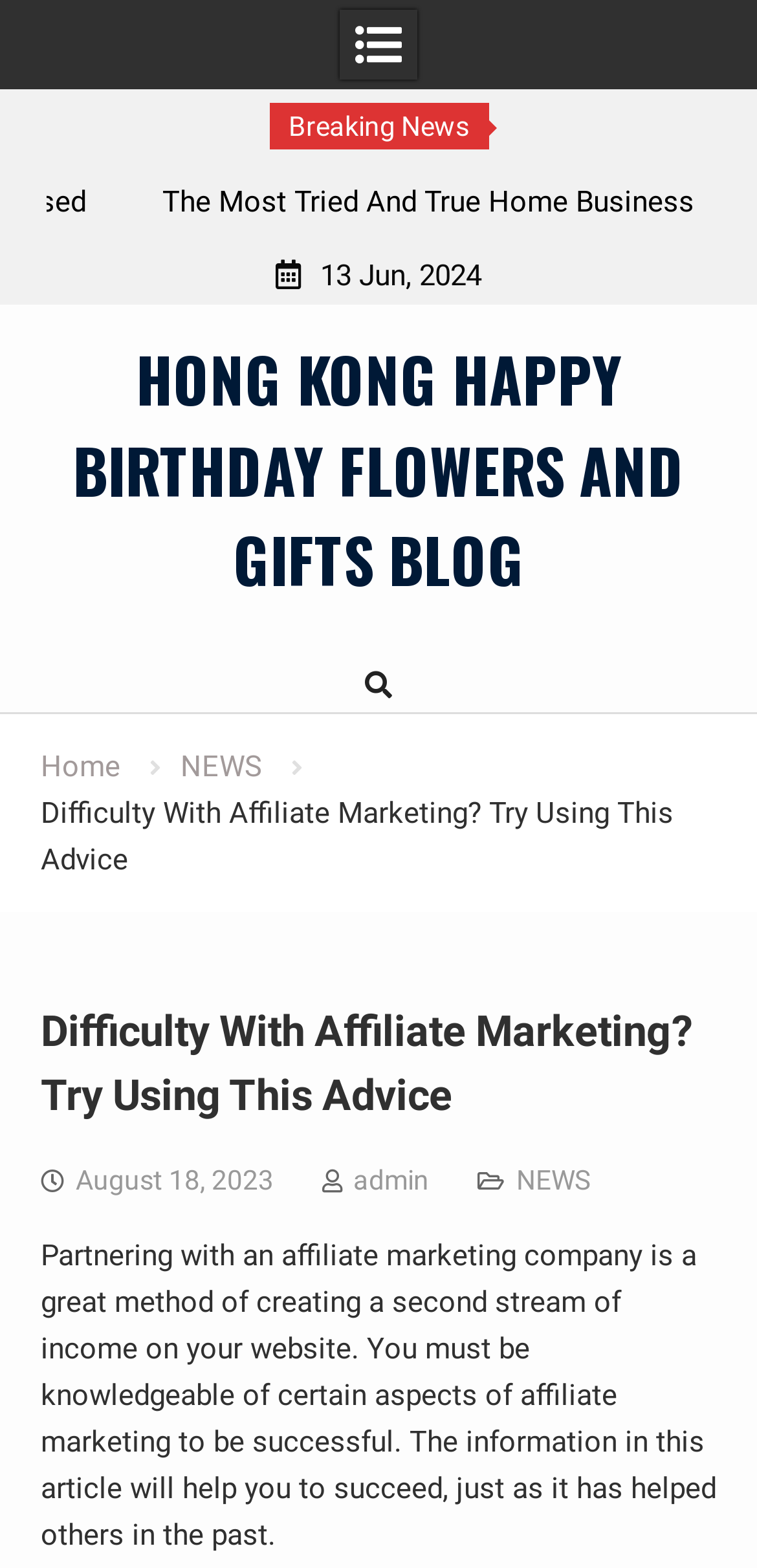Provide a brief response to the question below using one word or phrase:
What is the purpose of the article?

To help with affiliate marketing